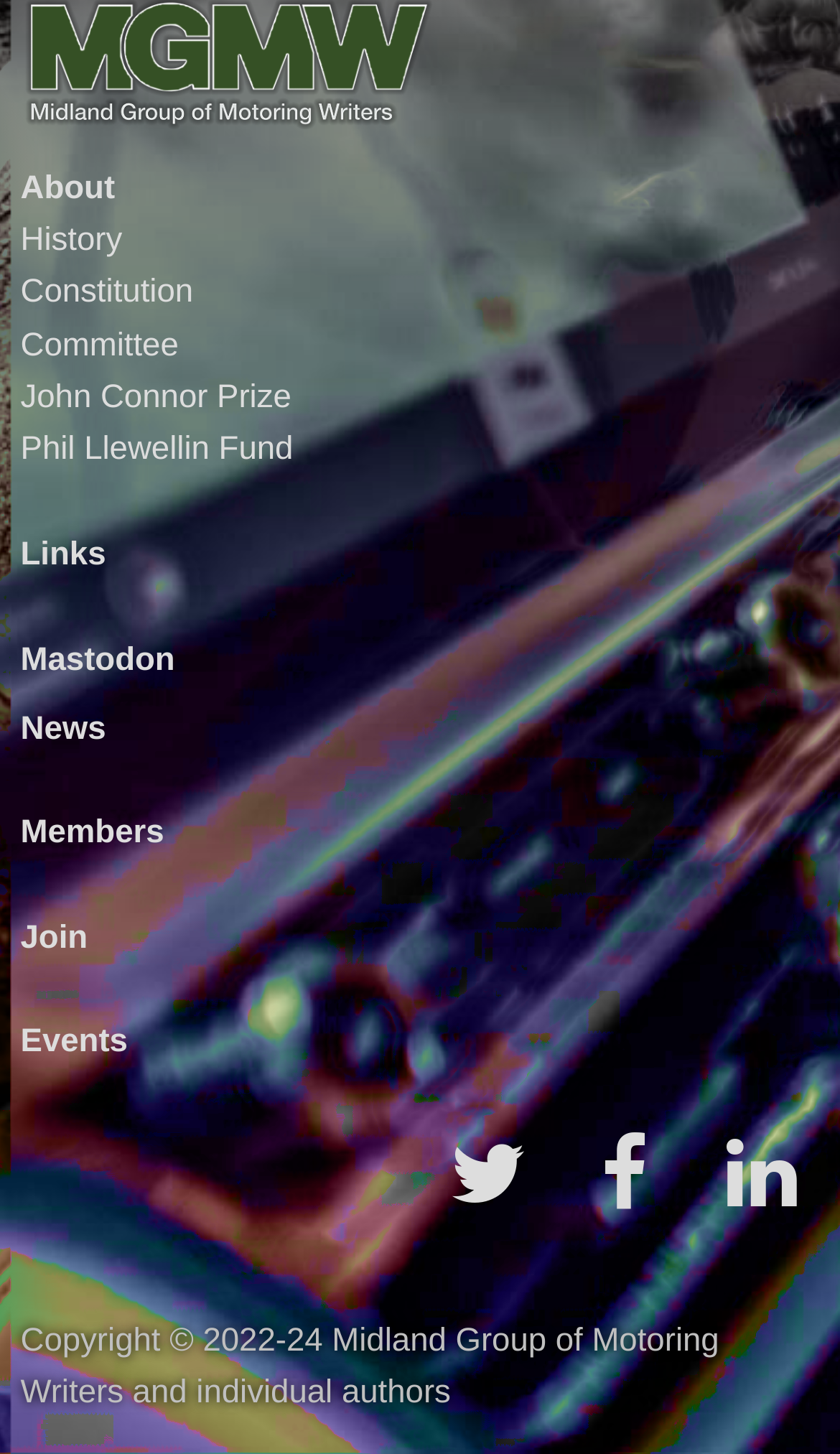Find the bounding box of the UI element described as: "John Connor Prize". The bounding box coordinates should be given as four float values between 0 and 1, i.e., [left, top, right, bottom].

[0.024, 0.261, 0.347, 0.286]